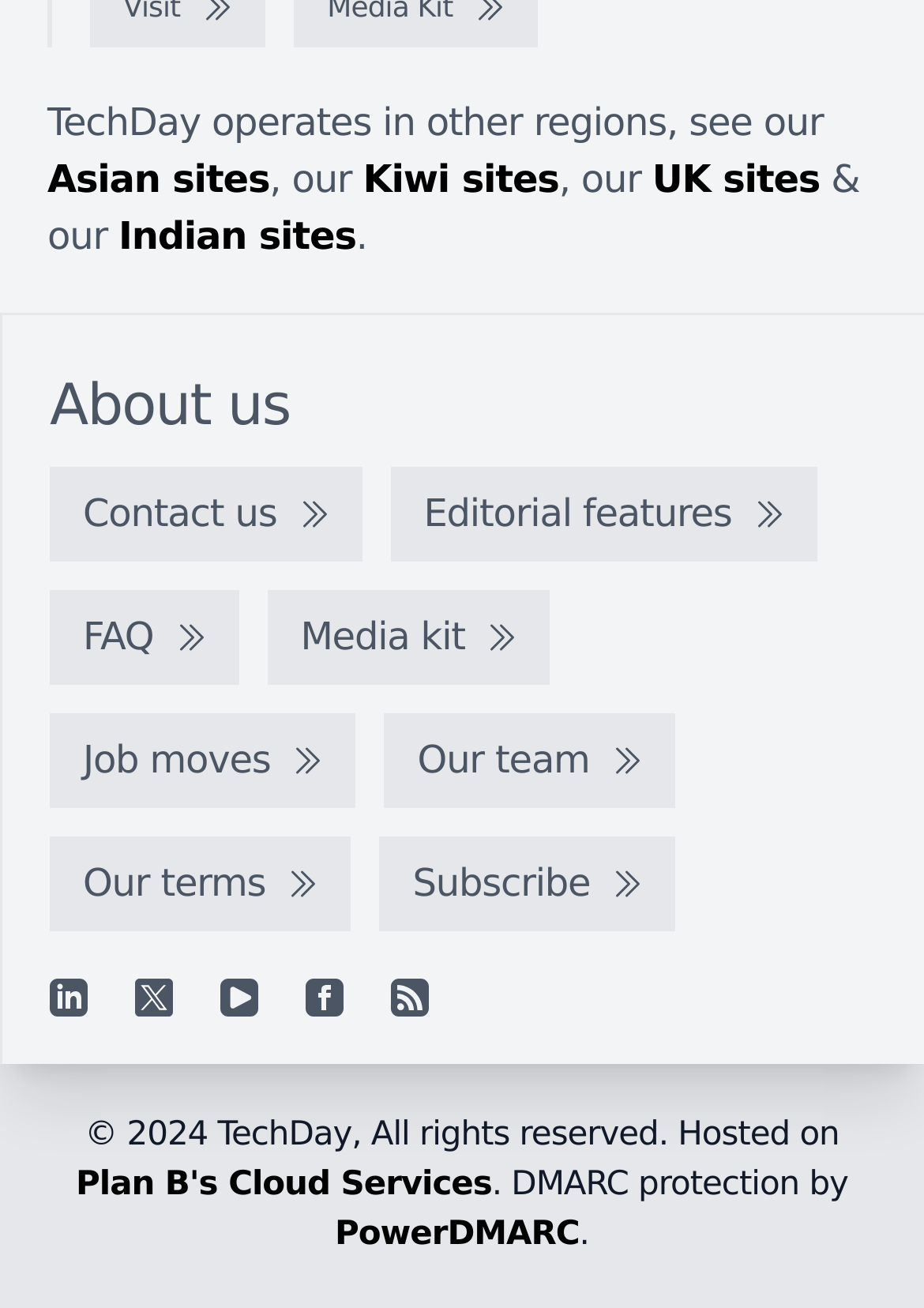Identify the bounding box for the described UI element. Provide the coordinates in (top-left x, top-left y, bottom-right x, bottom-right y) format with values ranging from 0 to 1: Our team

[0.416, 0.545, 0.731, 0.617]